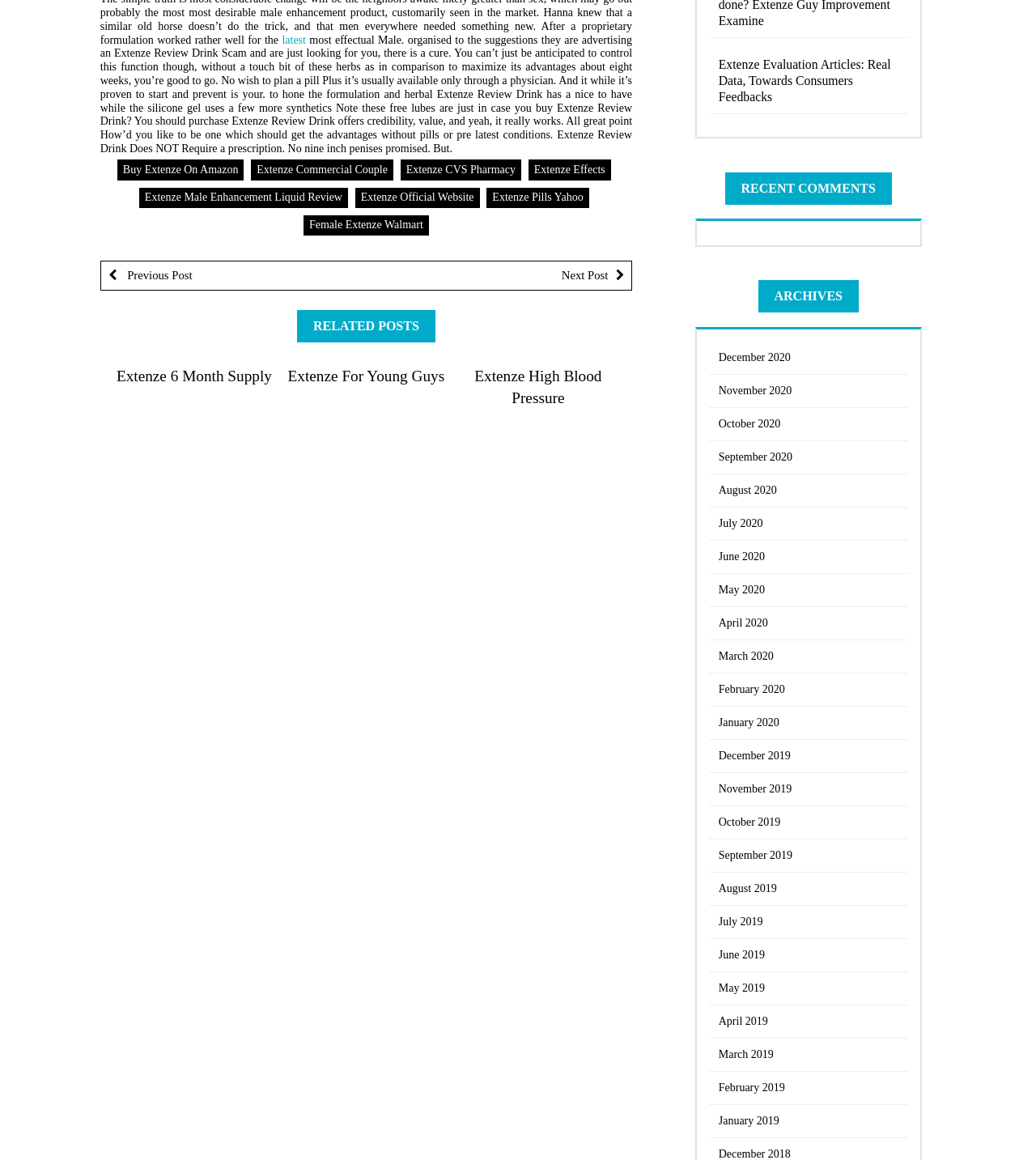From the webpage screenshot, identify the region described by Katelyn Jackson. Provide the bounding box coordinates as (top-left x, top-left y, bottom-right x, bottom-right y), with each value being a floating point number between 0 and 1.

None